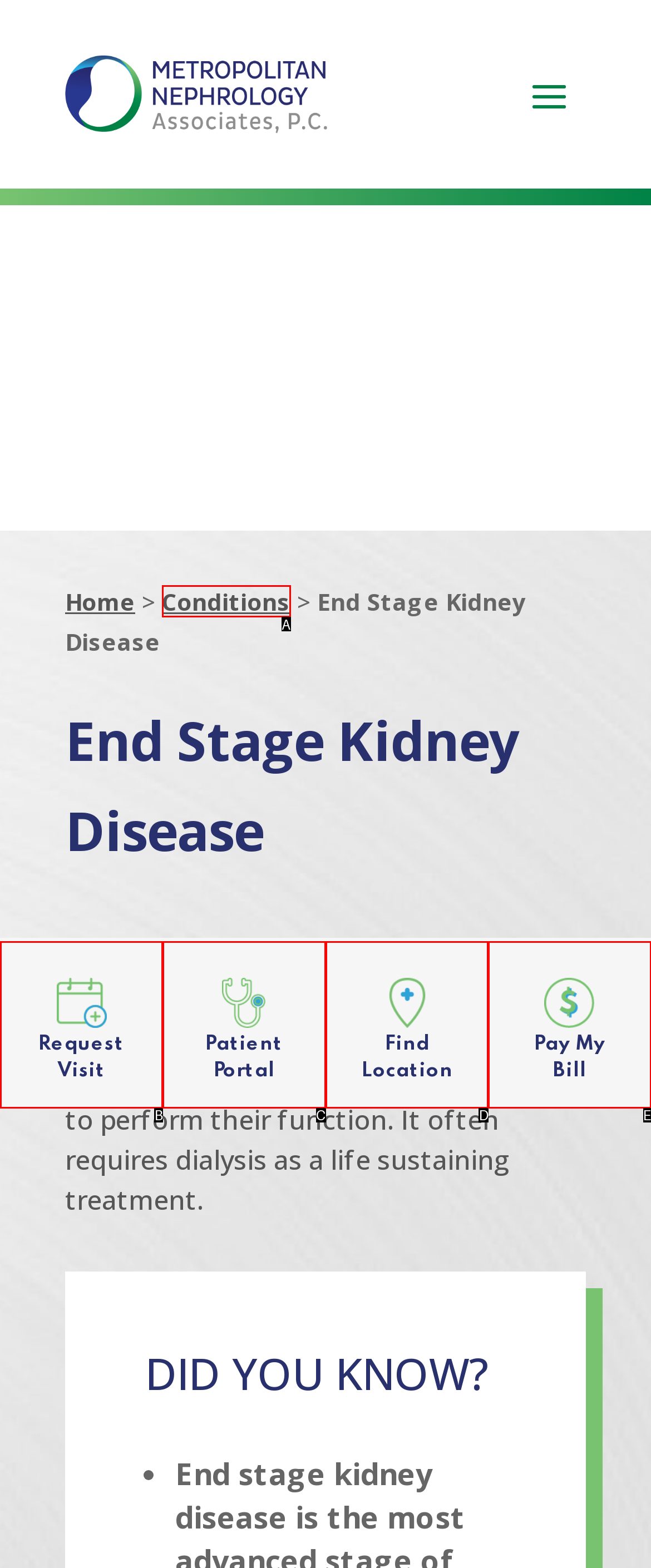Which lettered option matches the following description: Patient Portal
Provide the letter of the matching option directly.

C